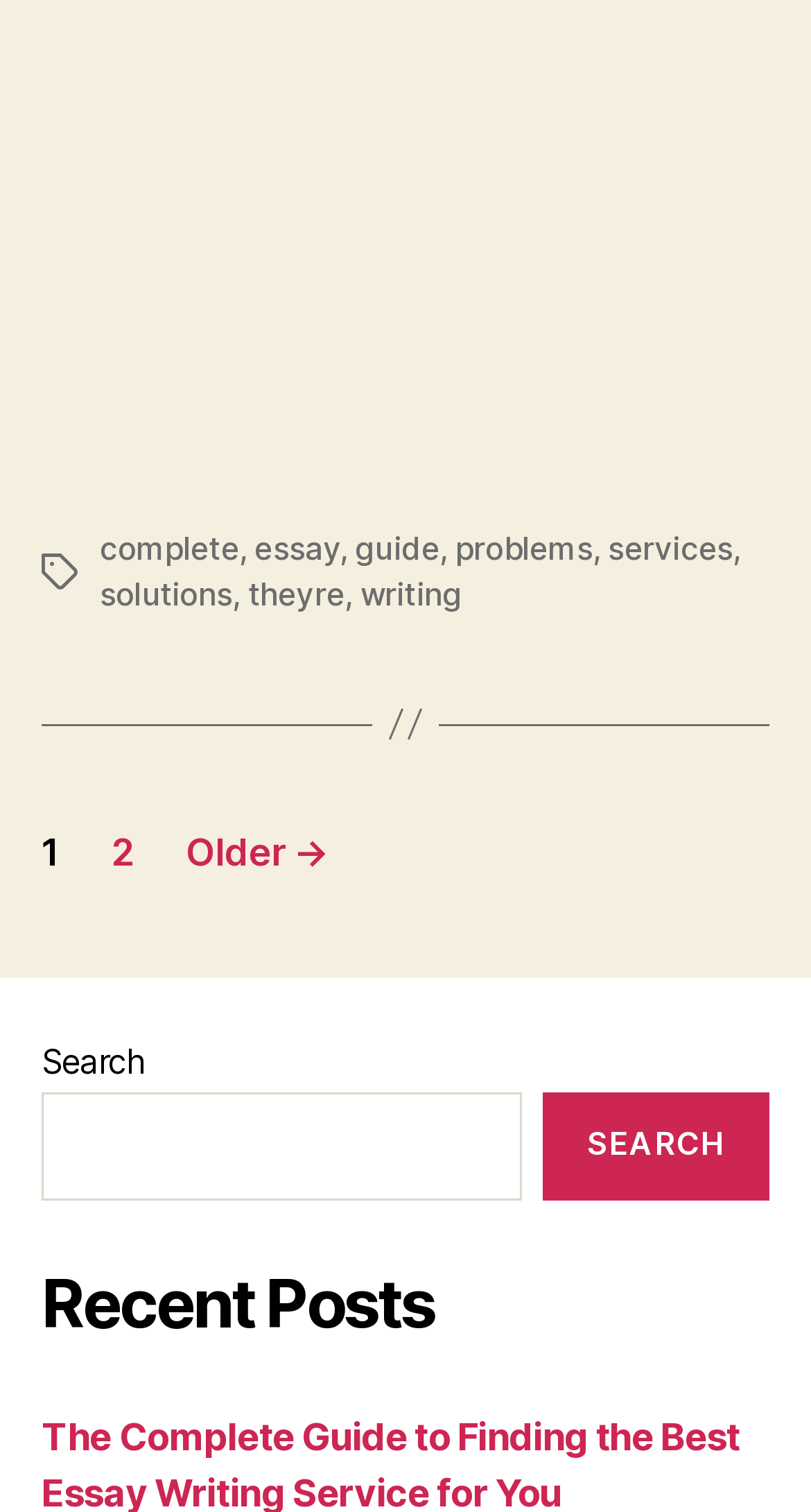Please identify the bounding box coordinates for the region that you need to click to follow this instruction: "click on the 'essay' link".

[0.314, 0.349, 0.419, 0.375]